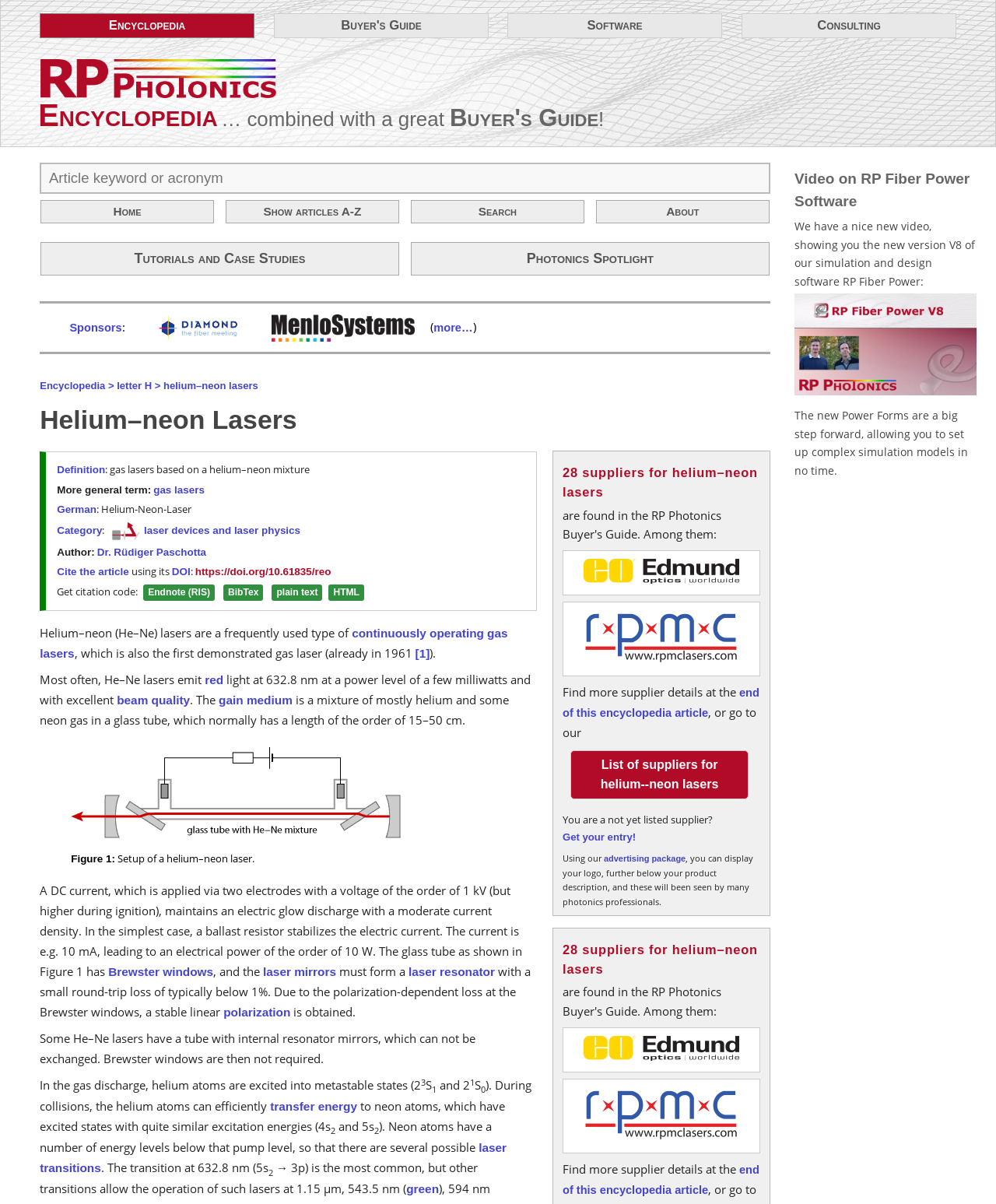What is the purpose of the 'Buyer's Guide' link?
From the screenshot, supply a one-word or short-phrase answer.

To guide buyers